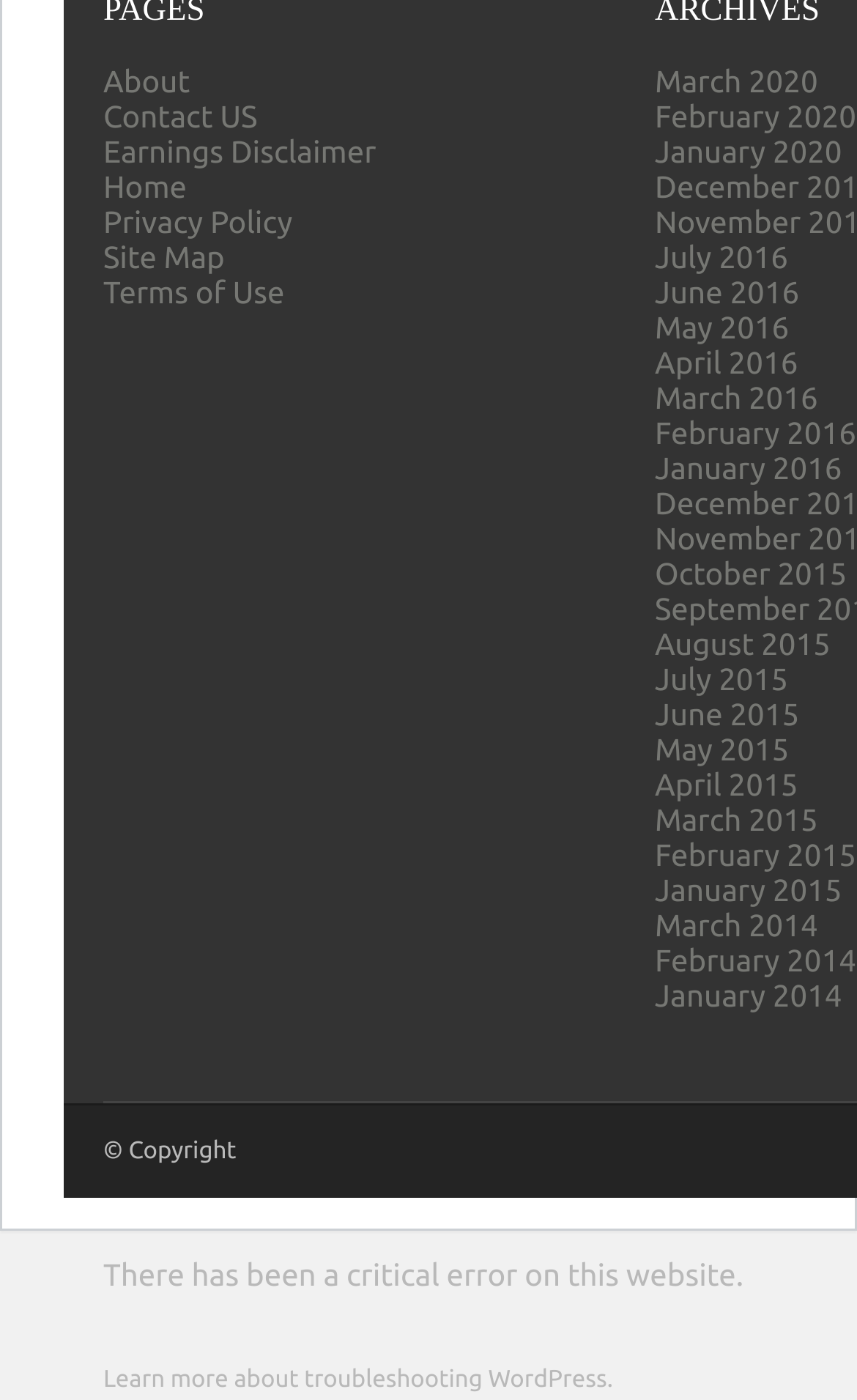What type of content does the website likely contain?
Look at the webpage screenshot and answer the question with a detailed explanation.

The presence of archive links and the error message related to WordPress troubleshooting suggest that the website likely contains blog posts or articles, which are commonly found on WordPress websites.